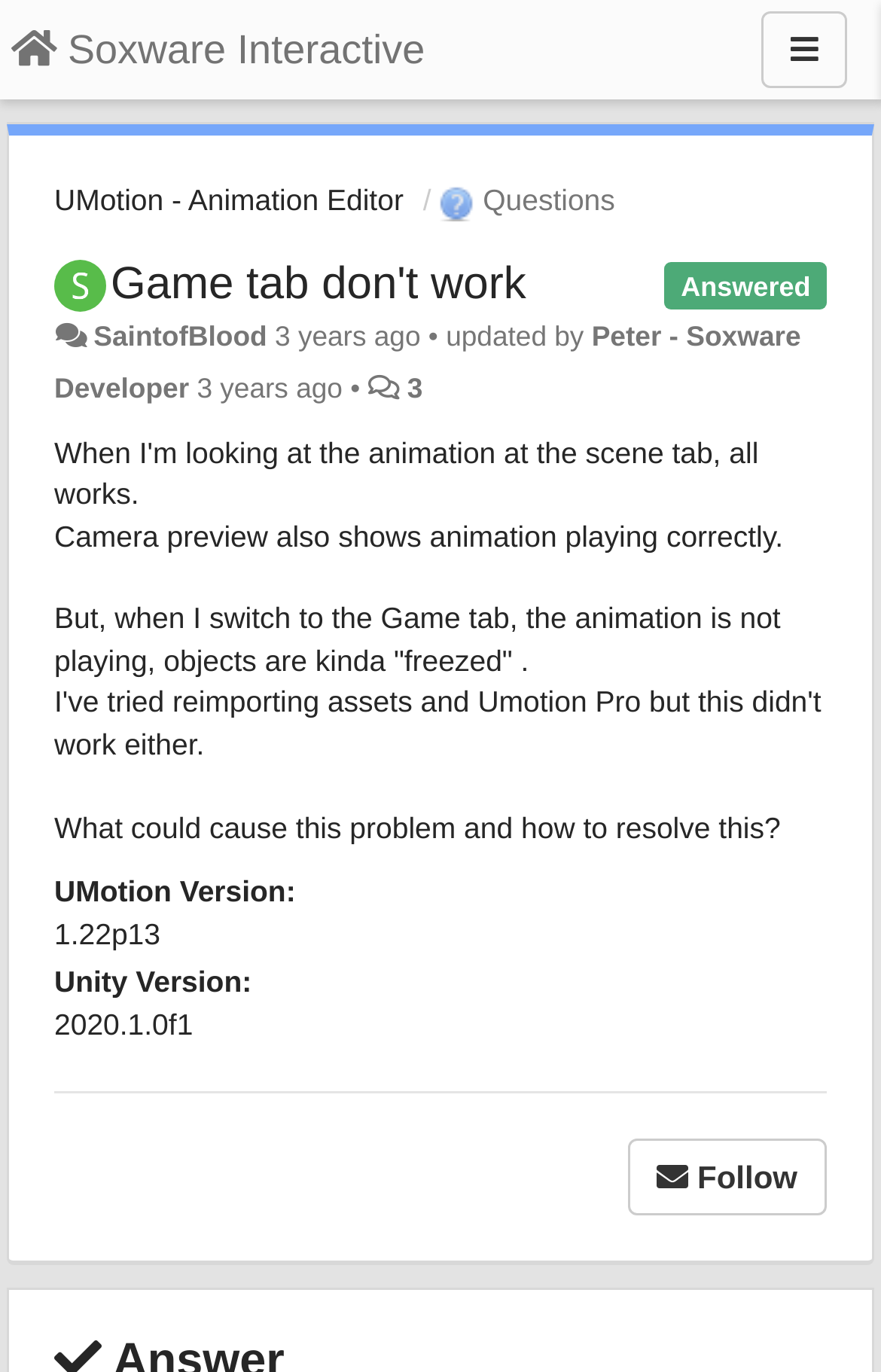Using the information from the screenshot, answer the following question thoroughly:
How many answers are there to this question?

There are no answers to this question because there are no answer sections or reply comments on the webpage, indicating that no one has answered this question yet.